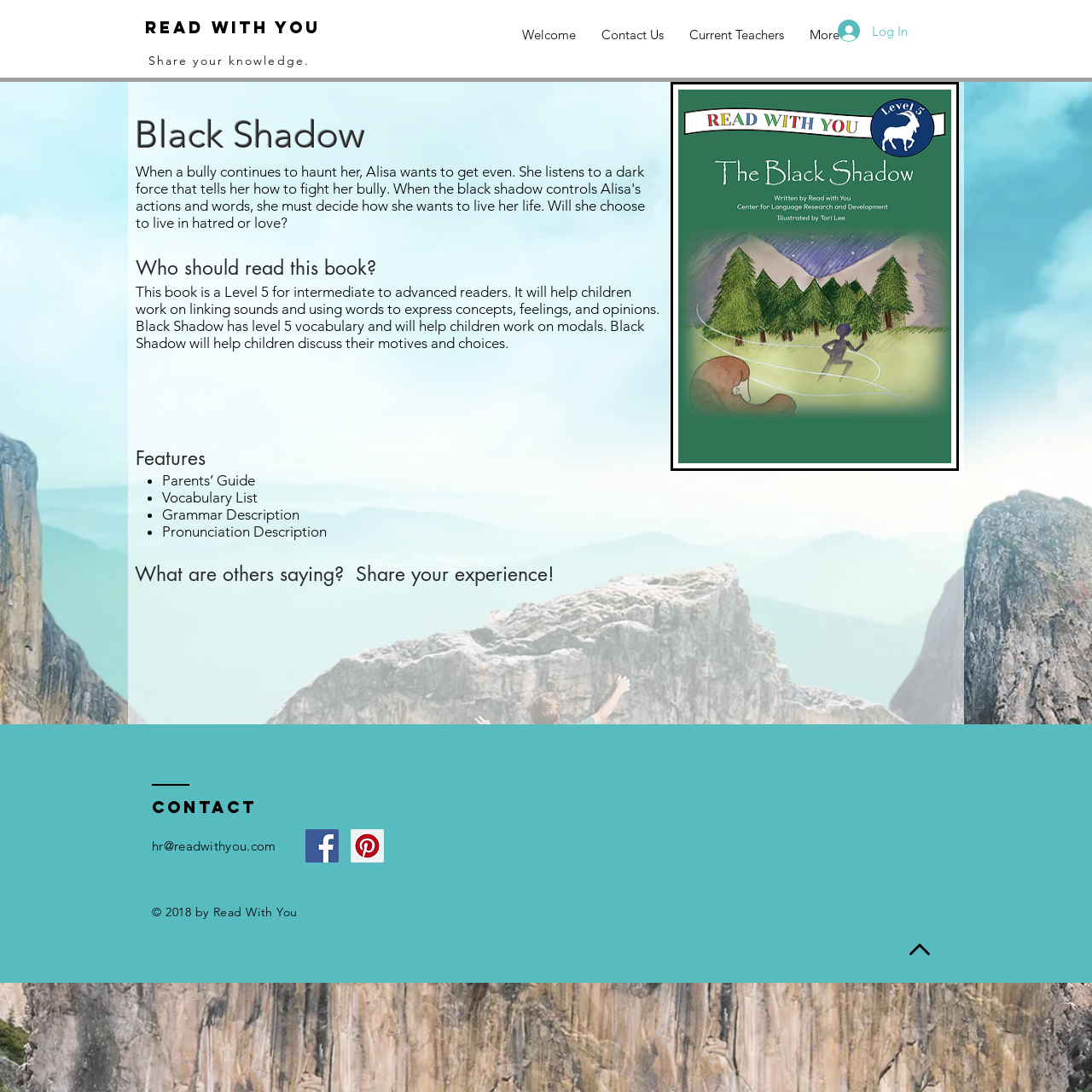Identify the bounding box coordinates of the specific part of the webpage to click to complete this instruction: "Click on 'Read With You'".

[0.132, 0.016, 0.293, 0.034]